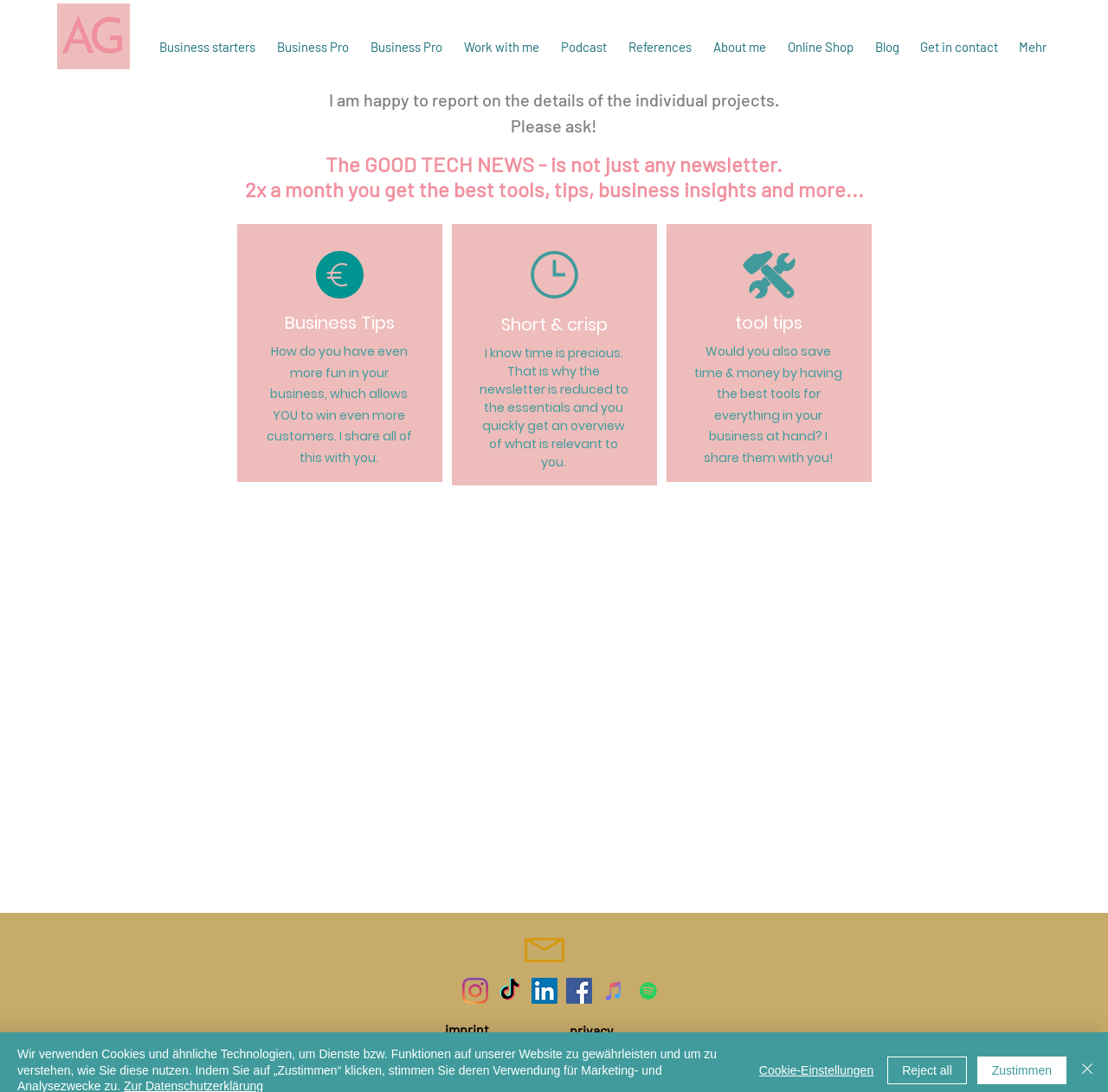Pinpoint the bounding box coordinates of the element you need to click to execute the following instruction: "Open the 'About me' page". The bounding box should be represented by four float numbers between 0 and 1, in the format [left, top, right, bottom].

[0.634, 0.032, 0.701, 0.054]